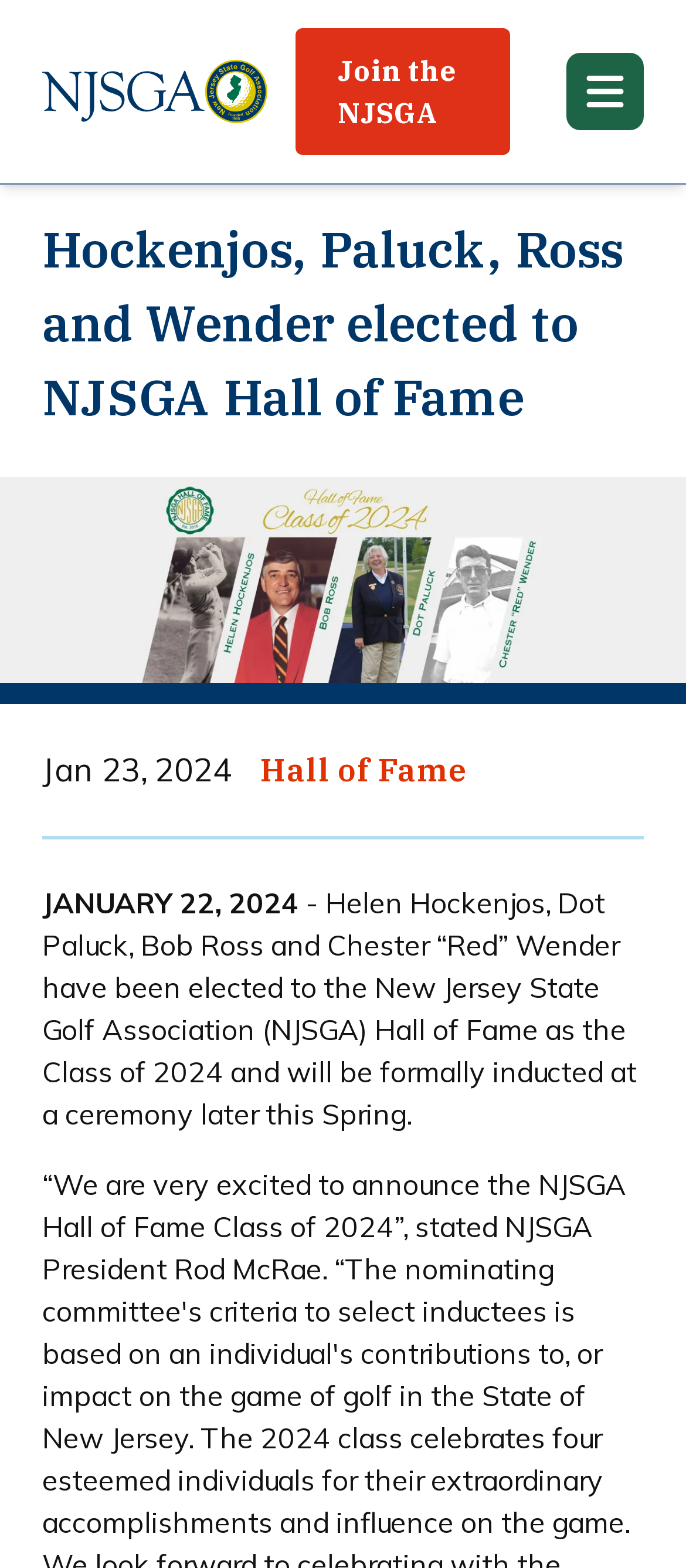Summarize the webpage comprehensively, mentioning all visible components.

The webpage is about the New Jersey State Golf Association (NJSGA). At the top left, there is a logo of the NJSGA, which is an image linked to the organization's homepage. To the right of the logo, there is a link to "Join the NJSGA". On the top right, there is a button with an image inside.

Below the top section, there is a main content area. The title of the page, "Hockenjos, Paluck, Ross and Wender elected to NJSGA Hall of Fame", is displayed prominently in a large font. Below the title, there is an image related to the news article. The article's publication date, "Jan 23, 2024", is displayed to the right of the image. There is also a link to the "Hall of Fame" section.

The main content of the article is a paragraph of text that announces the election of four individuals to the NJSGA Hall of Fame. The text is divided into two sections, with the date "JANUARY 22, 2024" separating the two parts. The article provides a brief description of the individuals and the induction ceremony that will take place later in the spring.